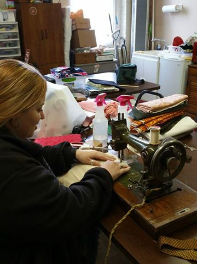Detail the scene depicted in the image with as much precision as possible.

The image depicts a woman engaged in quilting at a well-organized sewing station. She is focused on using a vintage sewing machine, which sits prominently on a wooden table. Surrounding her are various fabric pieces, some neatly stacked, while others are draped, highlighting a vibrant array of colors and patterns that suggest an ongoing creative project. In the background, additional crafting supplies, including spray bottles, can be seen, along with storage cabinets that hint at a dedicated workspace. This scene captures the artistry and meticulousness involved in the craft of quilting, embodying both the dedication and the joy of fabric manipulation.